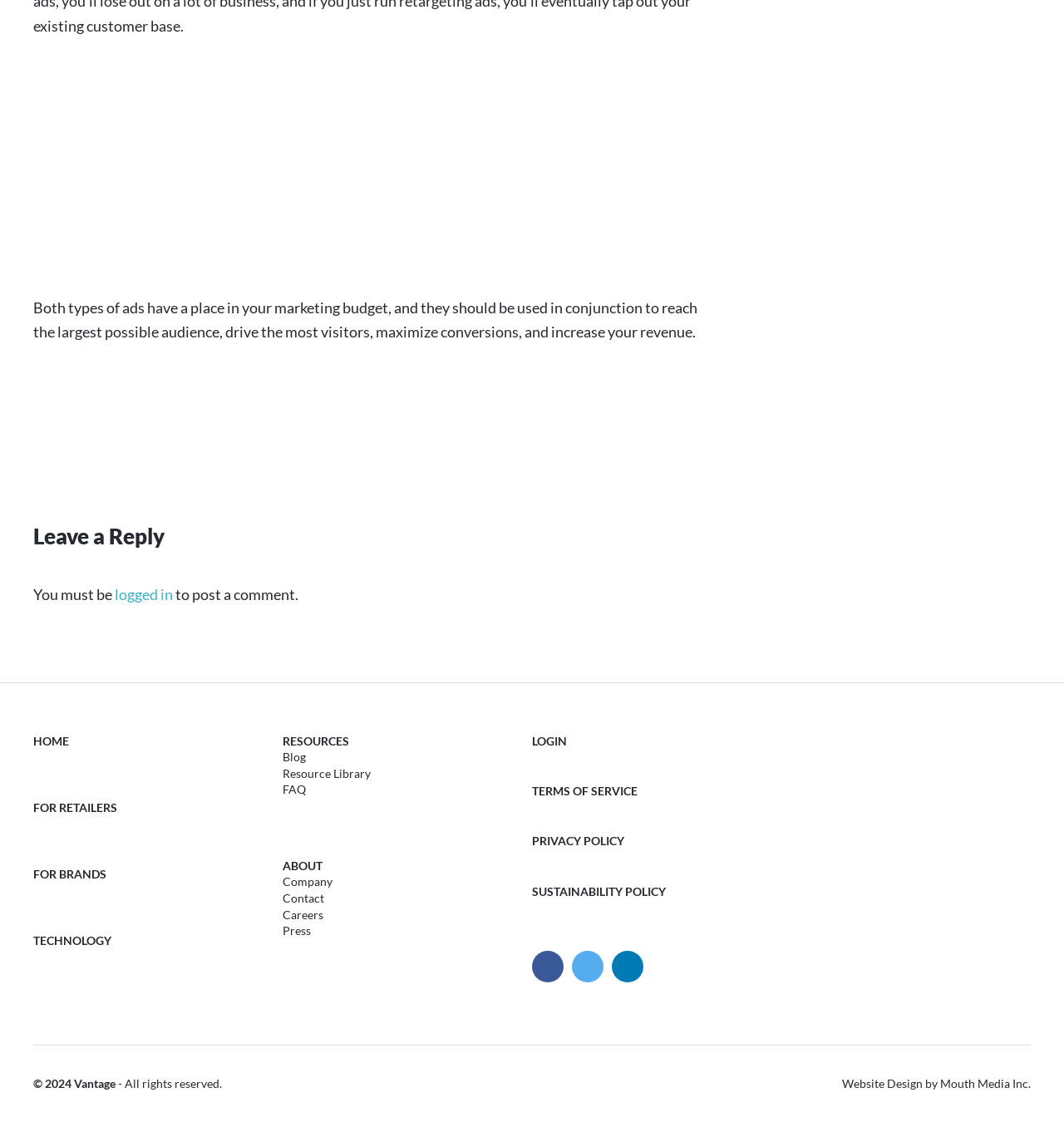Based on the element description "Home", predict the bounding box coordinates of the UI element.

[0.031, 0.654, 0.065, 0.666]